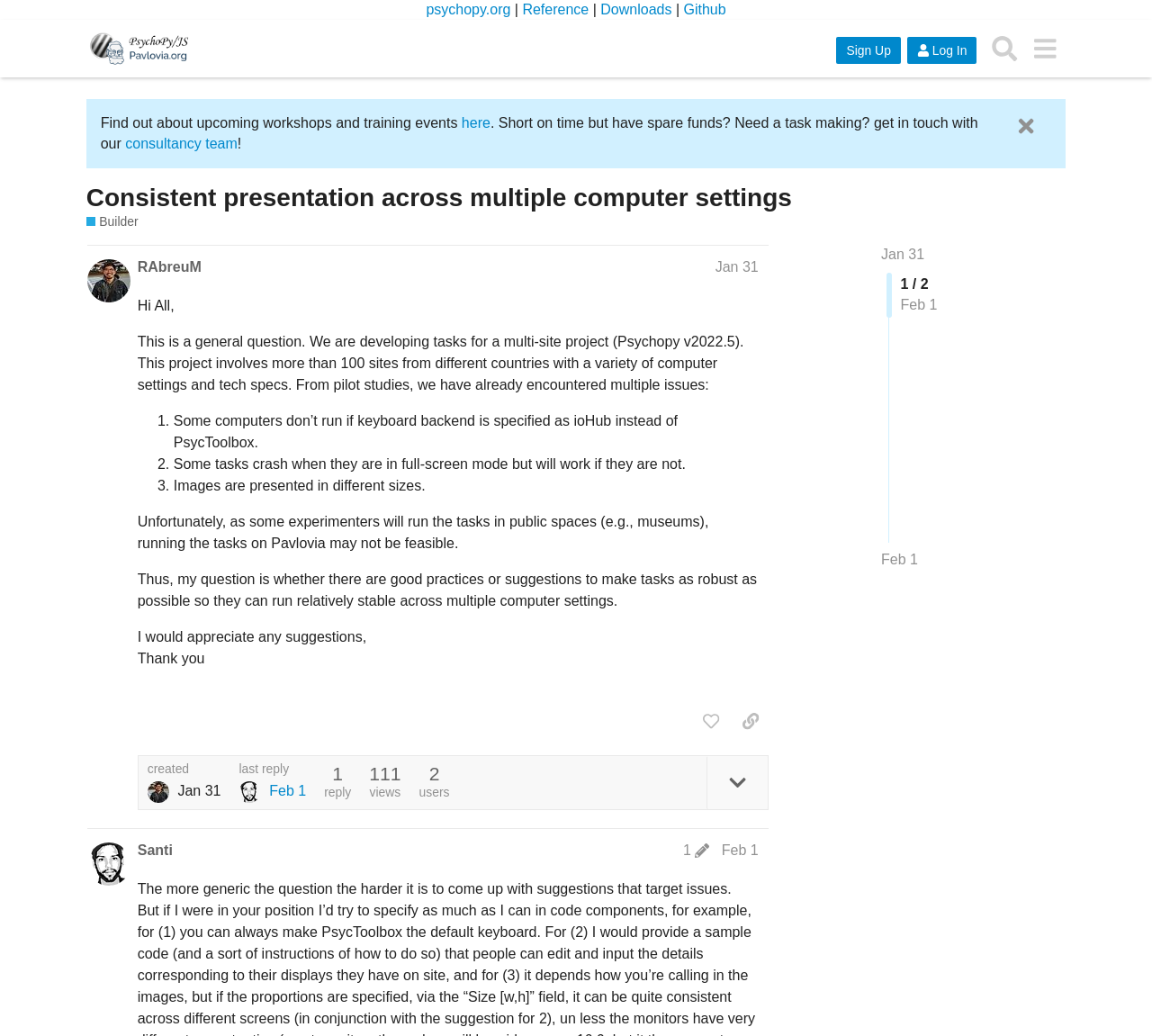Please identify the bounding box coordinates of the element I should click to complete this instruction: 'Read the consultancy team link'. The coordinates should be given as four float numbers between 0 and 1, like this: [left, top, right, bottom].

[0.109, 0.131, 0.206, 0.146]